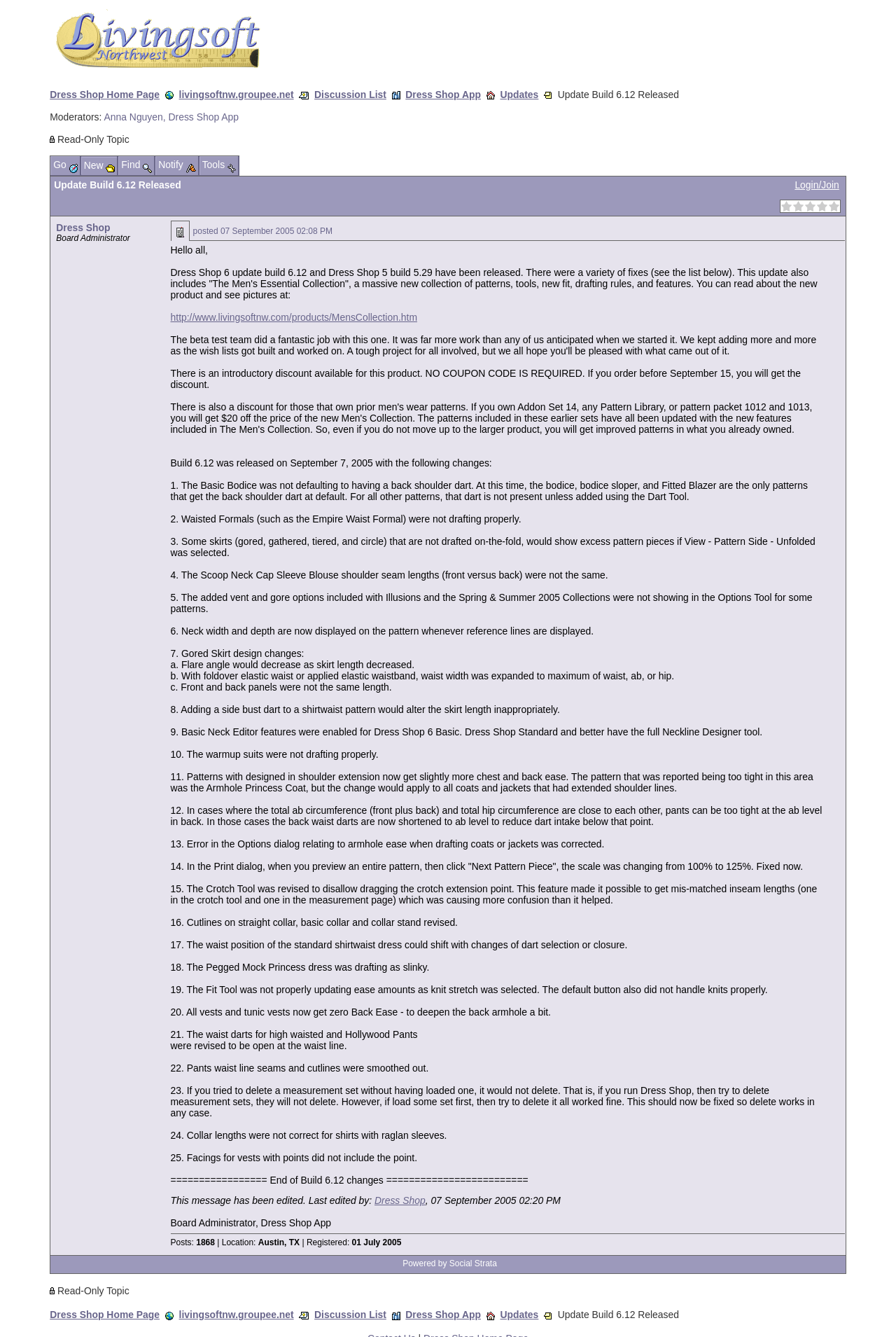Identify the bounding box coordinates of the region that needs to be clicked to carry out this instruction: "Read about Individual therapy". Provide these coordinates as four float numbers ranging from 0 to 1, i.e., [left, top, right, bottom].

None